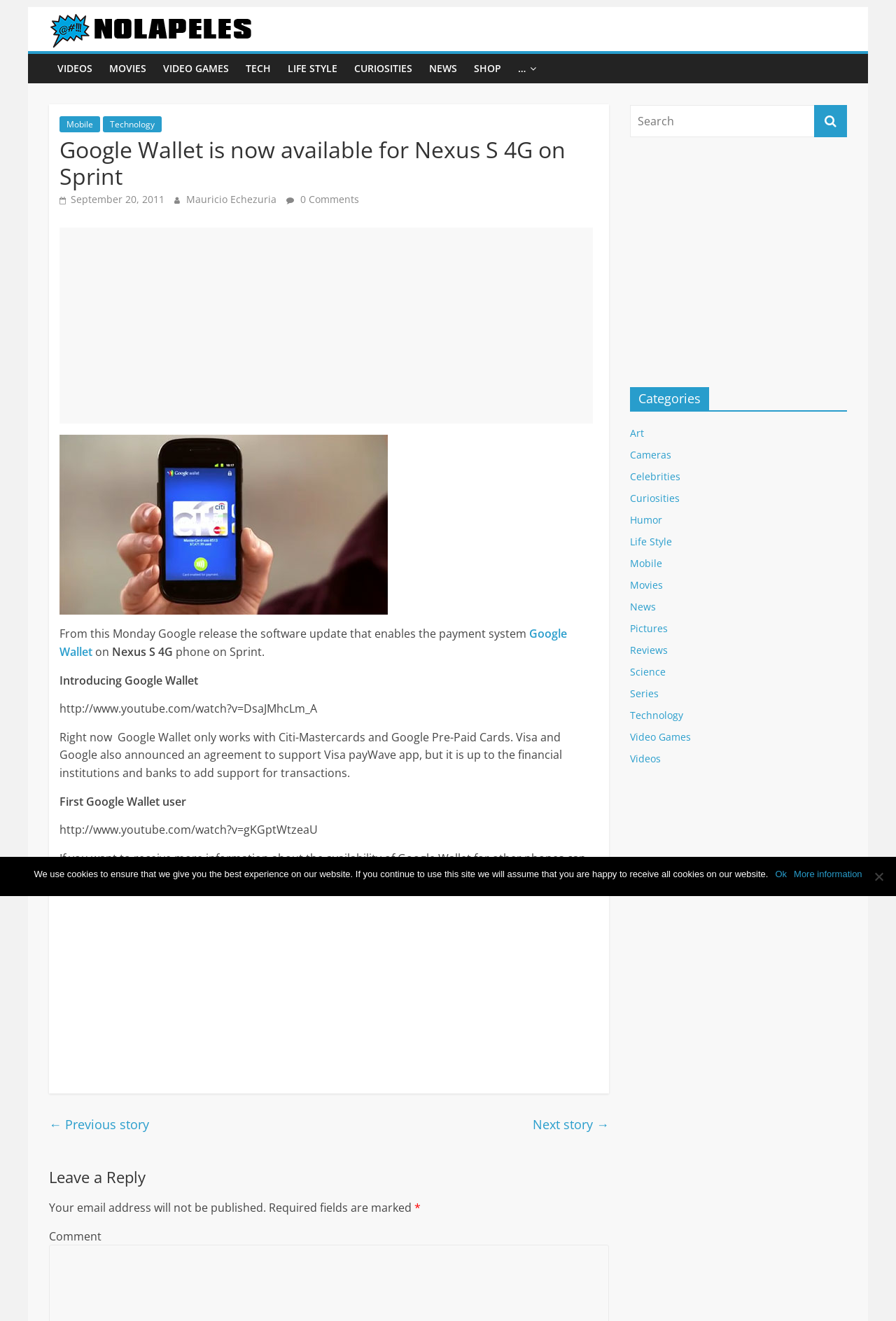Identify the bounding box for the described UI element. Provide the coordinates in (top-left x, top-left y, bottom-right x, bottom-right y) format with values ranging from 0 to 1: NO LA PELES! in English

[0.054, 0.008, 0.173, 0.158]